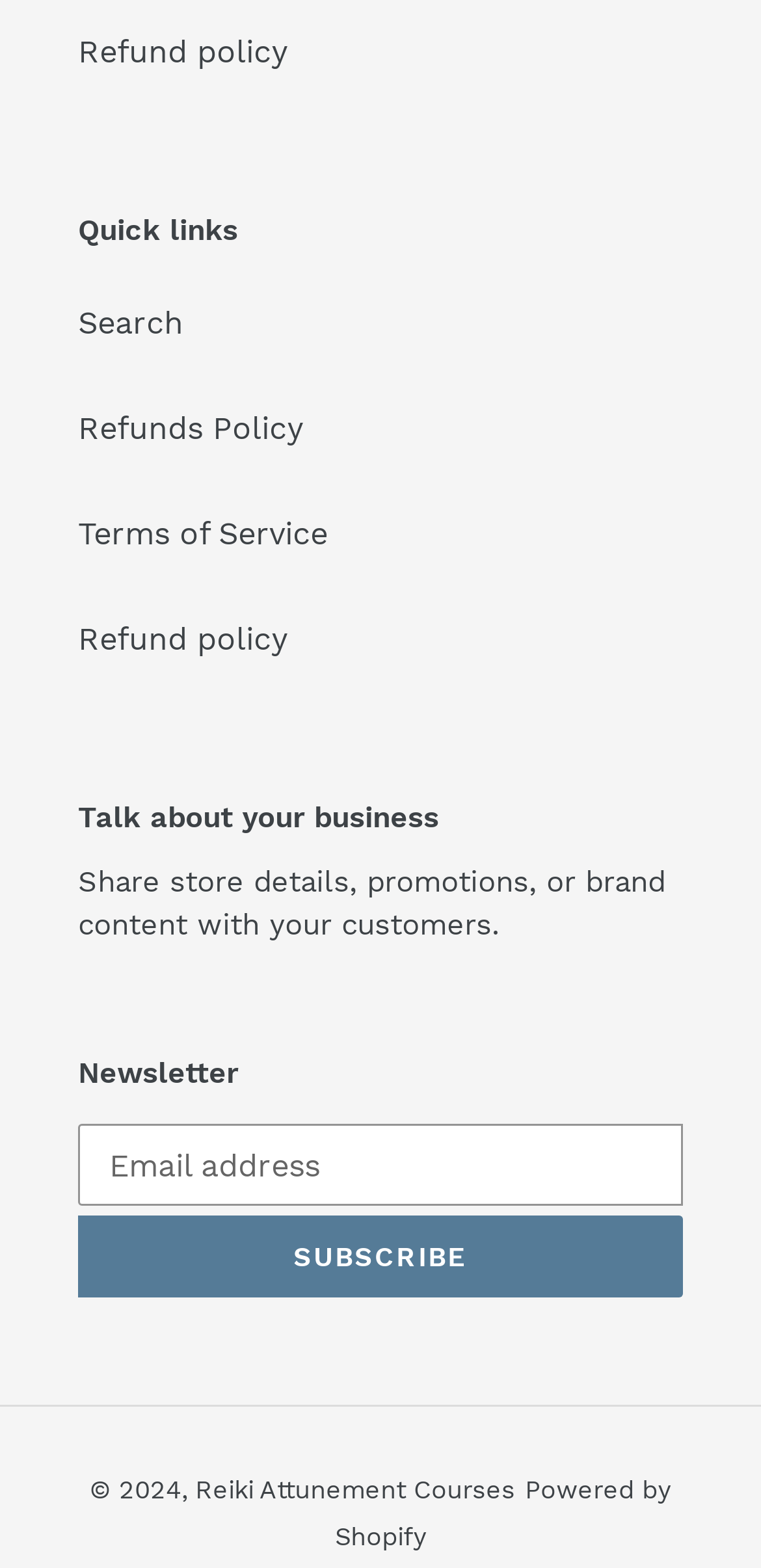Using the information from the screenshot, answer the following question thoroughly:
What is the purpose of the 'Talk about your business' section?

The 'Talk about your business' section is likely a feature for business owners to share information about their store with customers. This is inferred from the static text 'Share store details, promotions, or brand content with your customers.' which is a child element of the 'Talk about your business' heading.